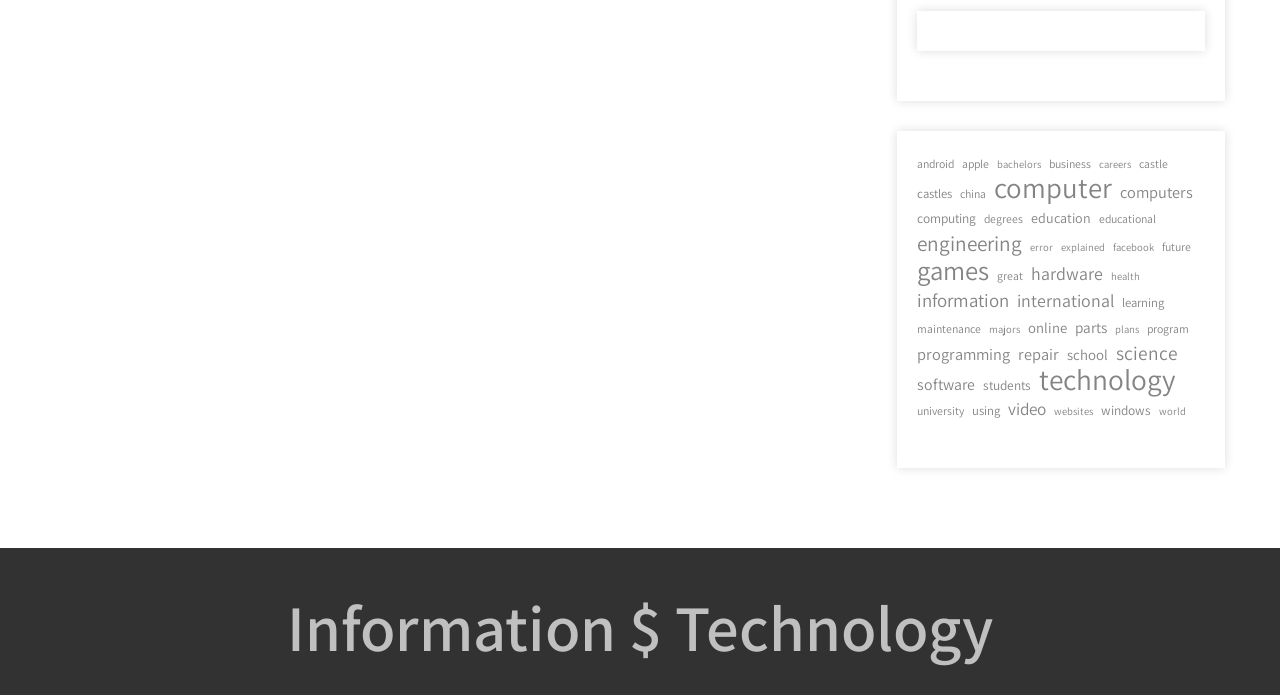Pinpoint the bounding box coordinates of the clickable area needed to execute the instruction: "click on android". The coordinates should be specified as four float numbers between 0 and 1, i.e., [left, top, right, bottom].

[0.717, 0.219, 0.746, 0.254]